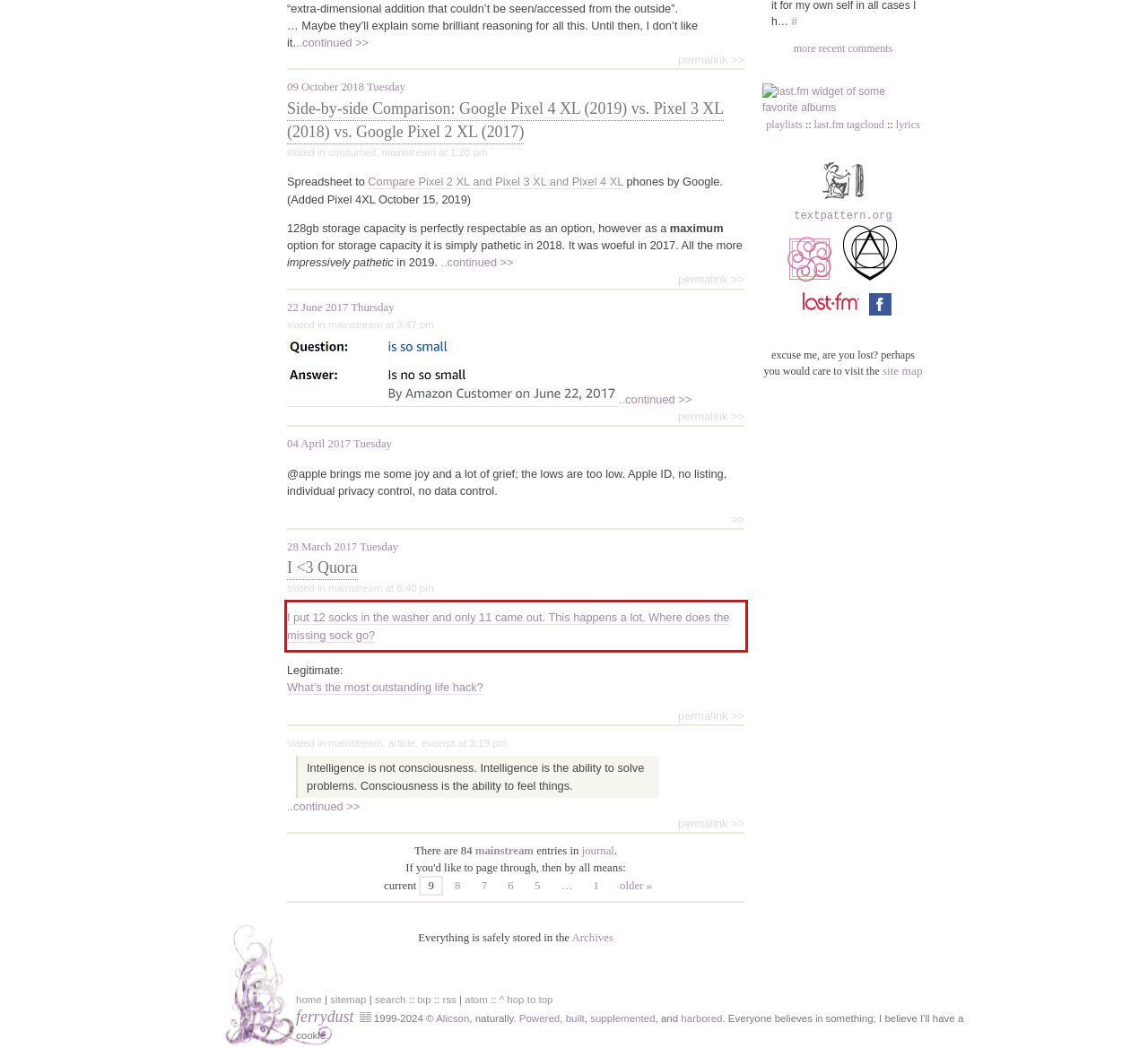Please analyze the screenshot of a webpage and extract the text content within the red bounding box using OCR.

I put 12 socks in the washer and only 11 came out. This happens a lot. Where does the missing sock go?